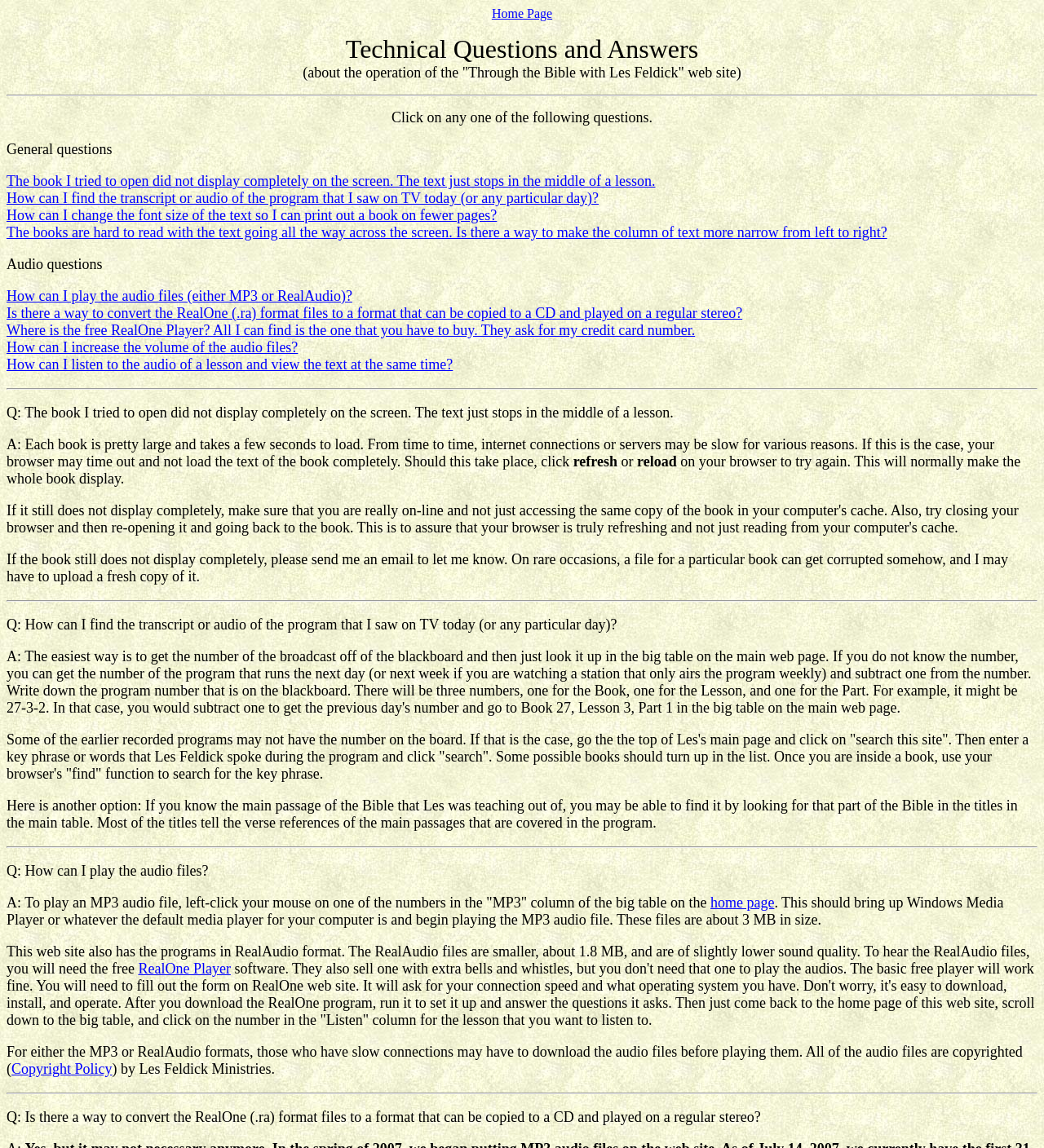Indicate the bounding box coordinates of the clickable region to achieve the following instruction: "Click on 'Copyright Policy'."

[0.011, 0.924, 0.107, 0.938]